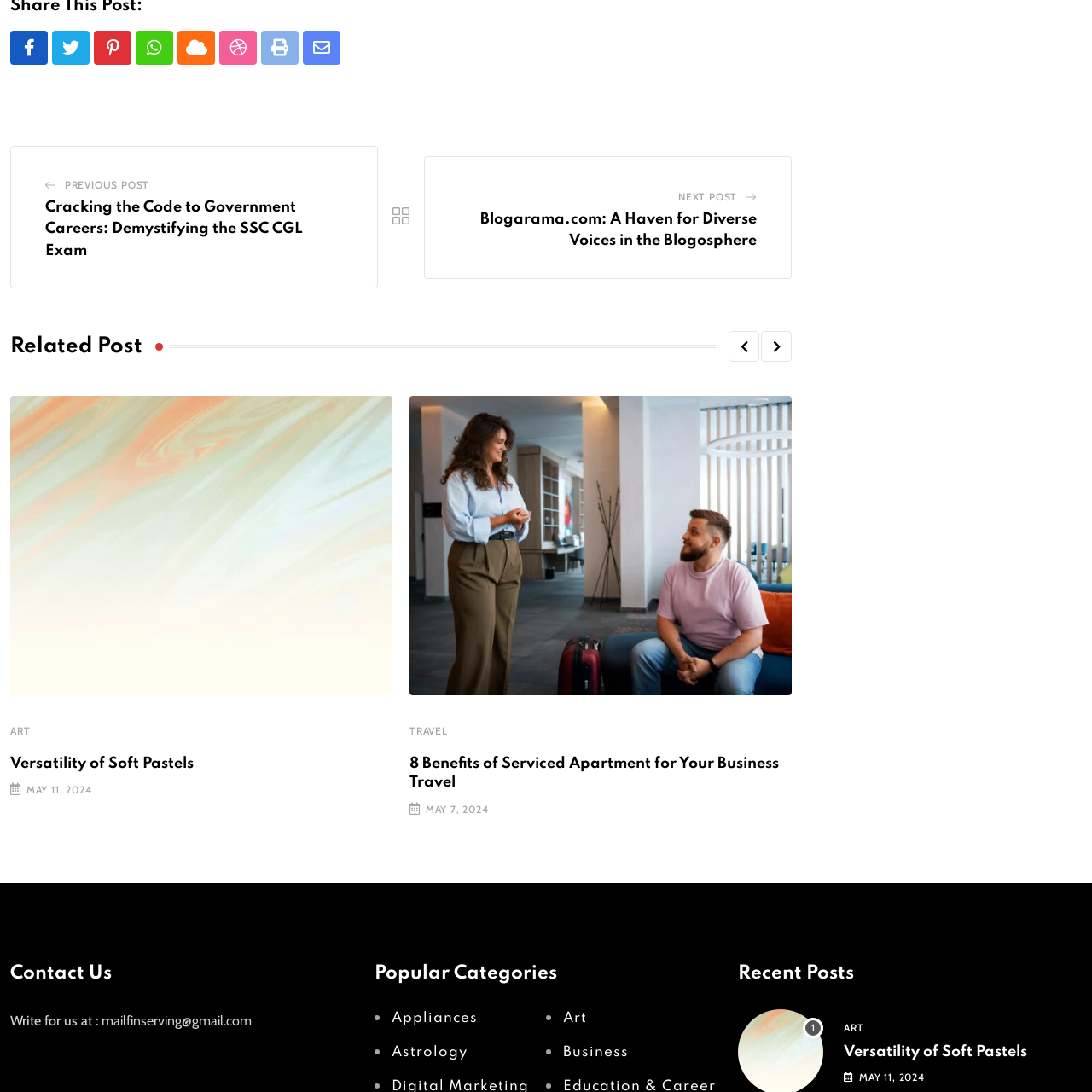Give a thorough and detailed explanation of the image enclosed by the red border.

The image showcases a beautifully arranged collection of vibrant soft pastels, illustrating their versatility and artistic potential. The pastels are displayed against a neutral background, emphasizing their bright colors, which range from soft pinks and purples to rich blues and greens. This visually appealing composition invites viewers to explore creative uses for soft pastels in various artistic endeavors. The accompanying links suggest that this image is part of a blog post titled "Versatility of Soft Pastels," published on May 11, 2024, which likely elaborates on techniques, tips, and inspirations related to using soft pastels in art.